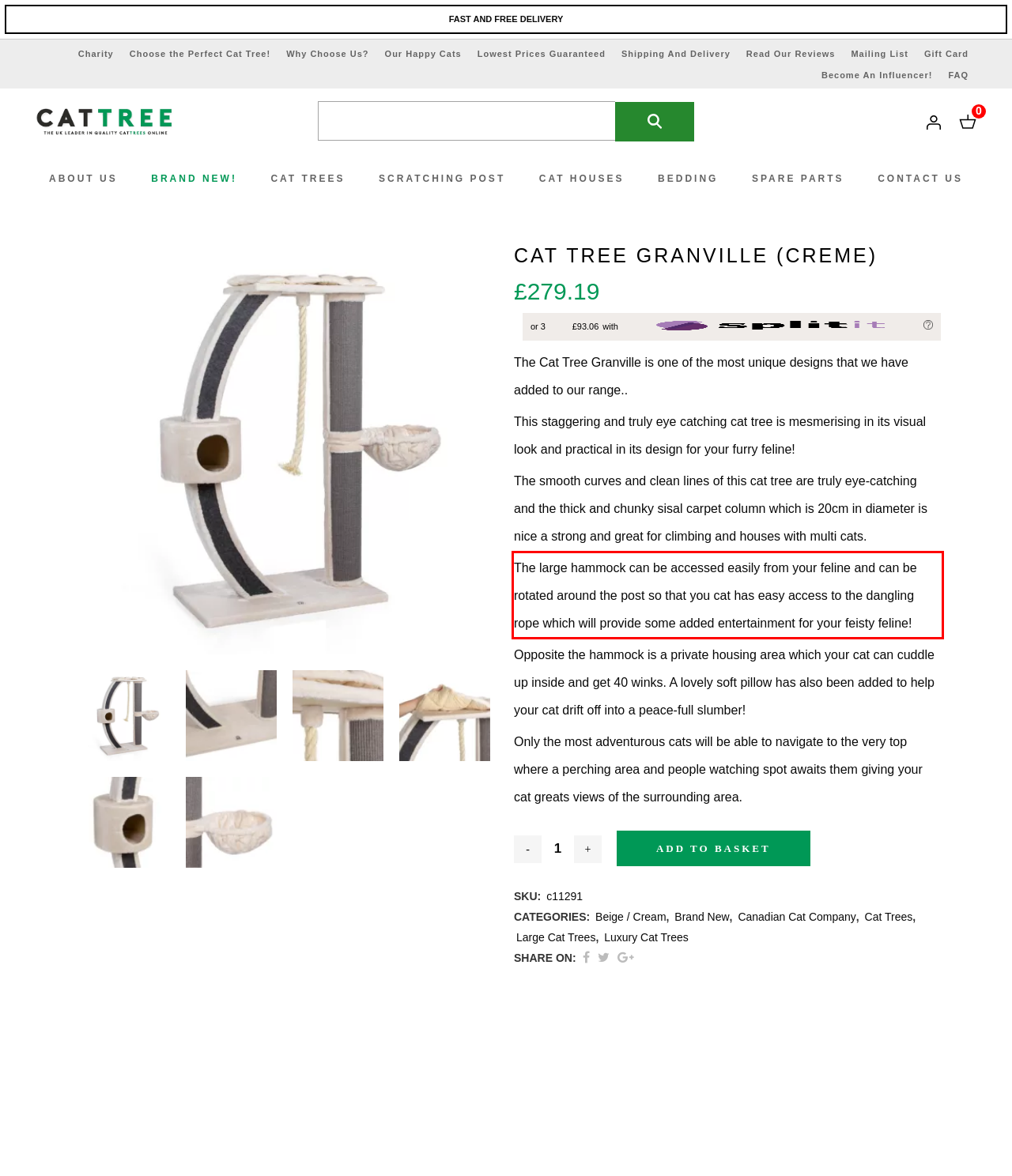By examining the provided screenshot of a webpage, recognize the text within the red bounding box and generate its text content.

The large hammock can be accessed easily from your feline and can be rotated around the post so that you cat has easy access to the dangling rope which will provide some added entertainment for your feisty feline!